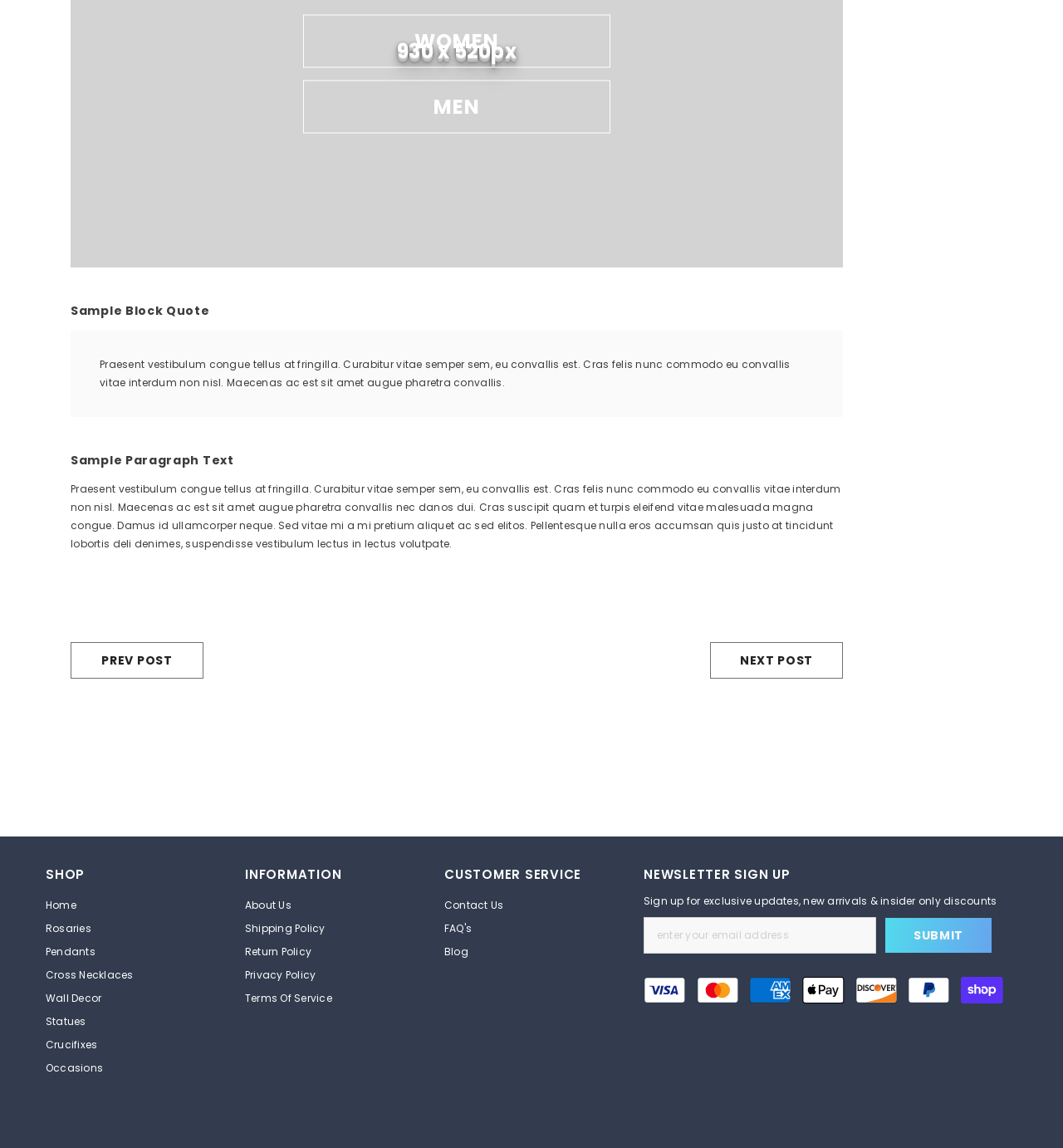Use one word or a short phrase to answer the question provided: 
What are the two categories of products?

Women, Men